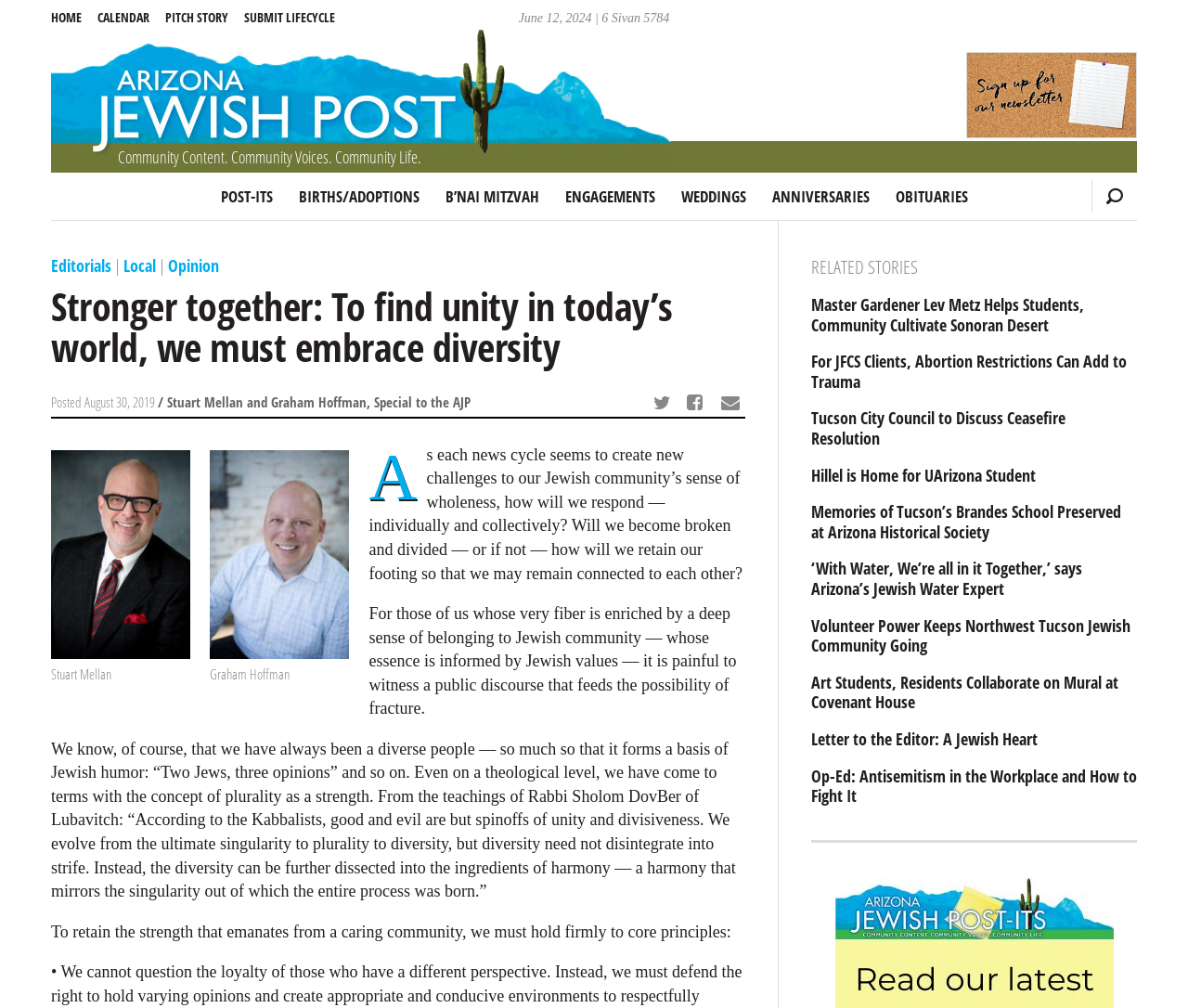What is the name of the publication?
Please answer using one word or phrase, based on the screenshot.

AZ Jewish Post